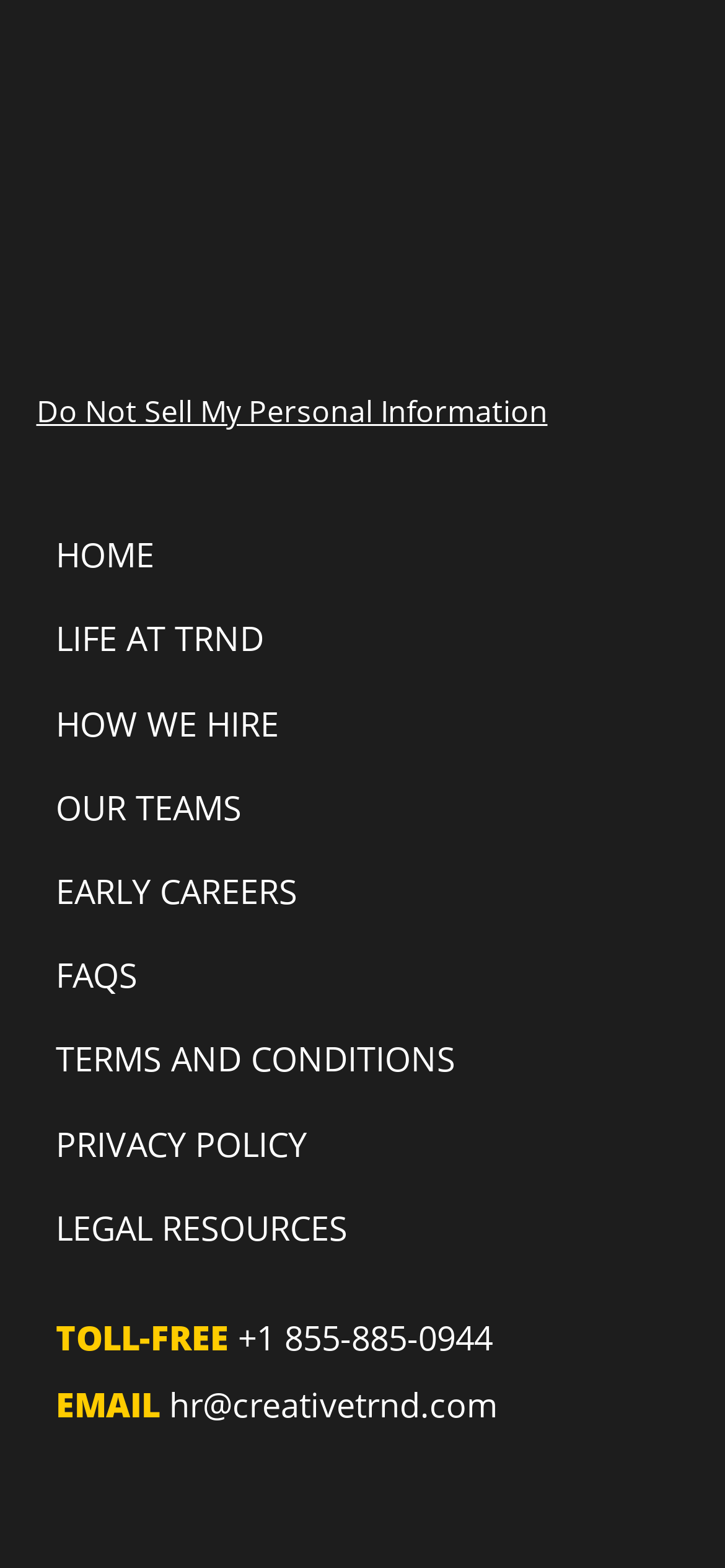Determine the bounding box coordinates of the region that needs to be clicked to achieve the task: "contact via email".

[0.279, 0.881, 0.687, 0.91]